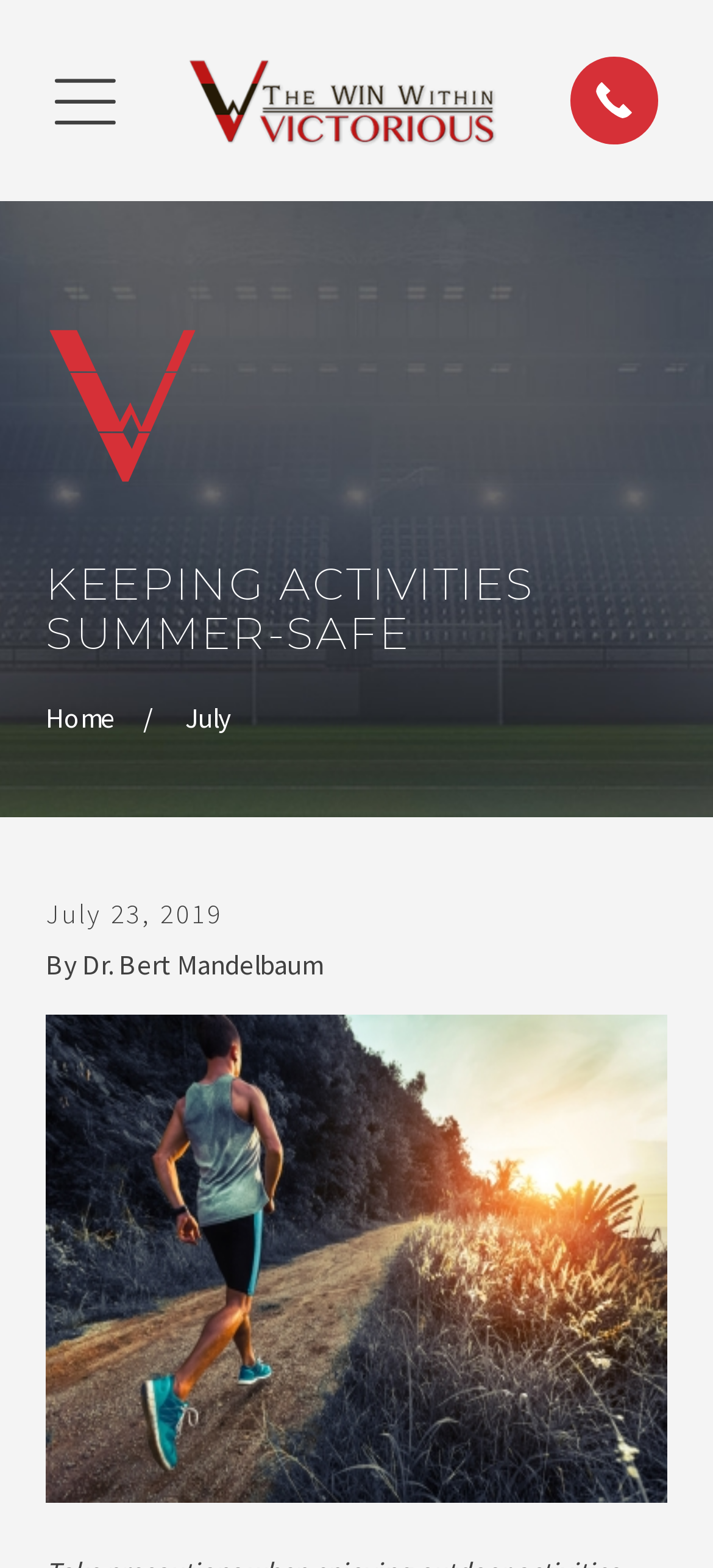Give a one-word or short phrase answer to the question: 
What month is mentioned on the webpage?

July